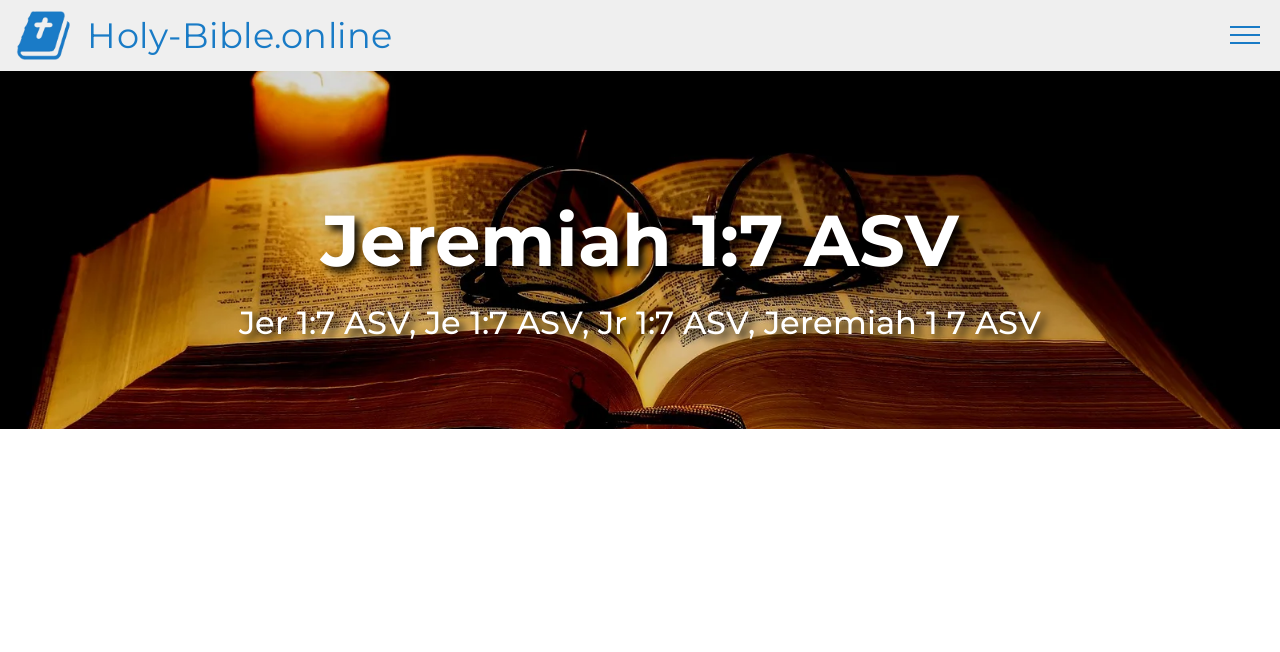How many links to Holy-Bible.online are there?
Using the image as a reference, answer with just one word or a short phrase.

2